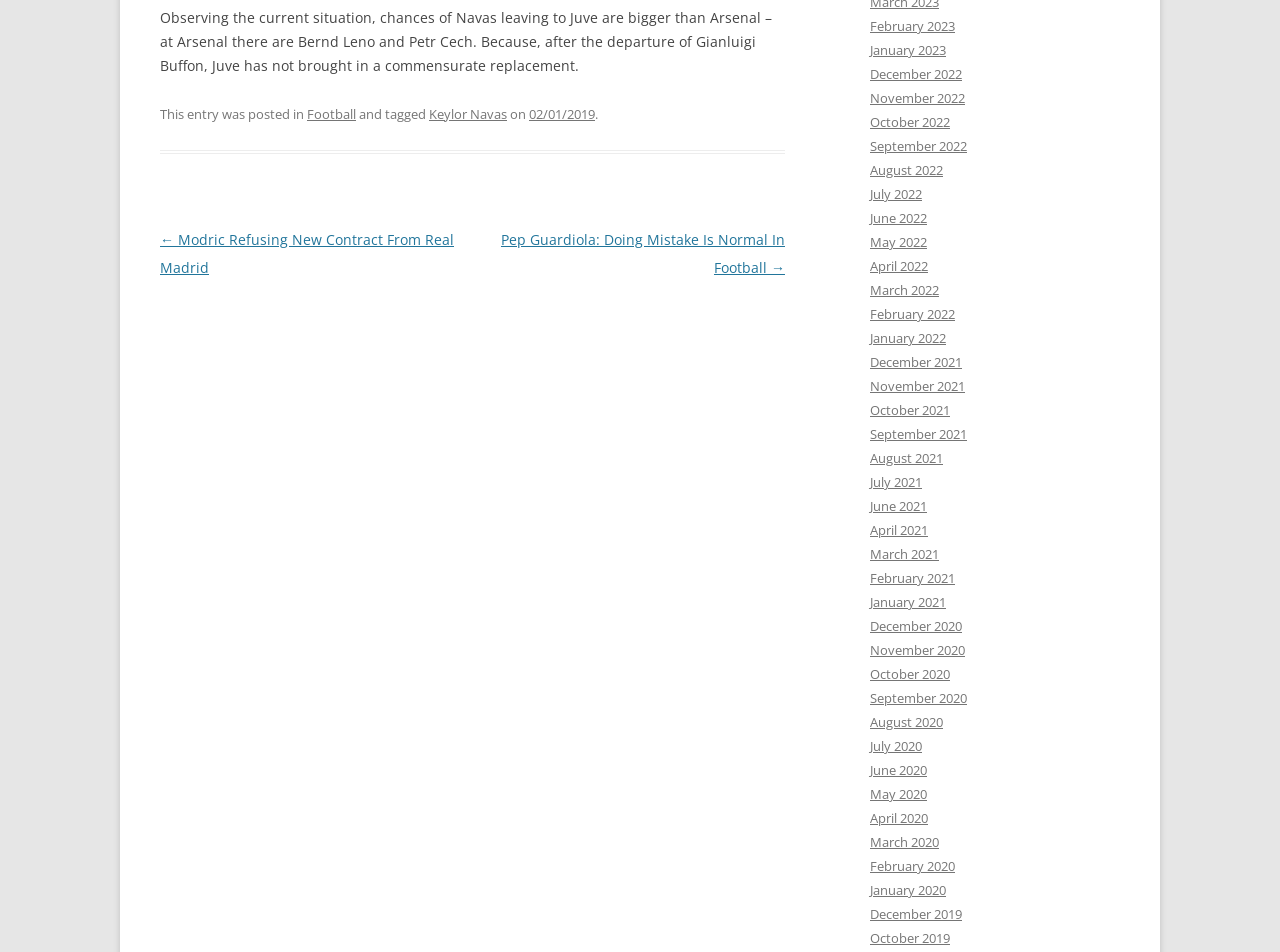What is the purpose of the links at the bottom of the page? Examine the screenshot and reply using just one word or a brief phrase.

Archive navigation